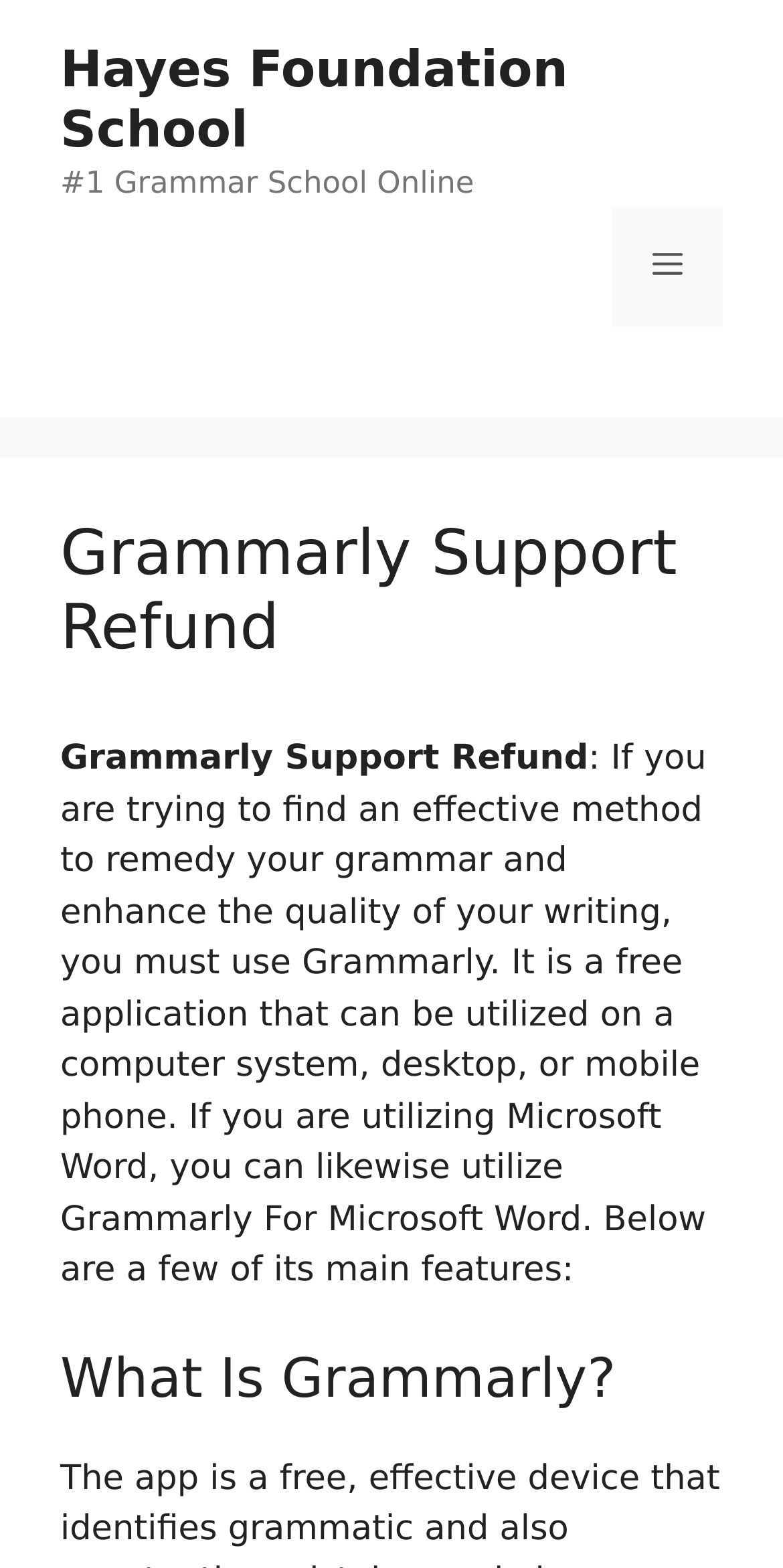Can you give a comprehensive explanation to the question given the content of the image?
How many main features of Grammarly are mentioned?

The webpage mentions that below the introduction, there are a few main features of Grammarly listed, but it does not specify the exact number. However, it does provide a brief description of the tool and its capabilities.